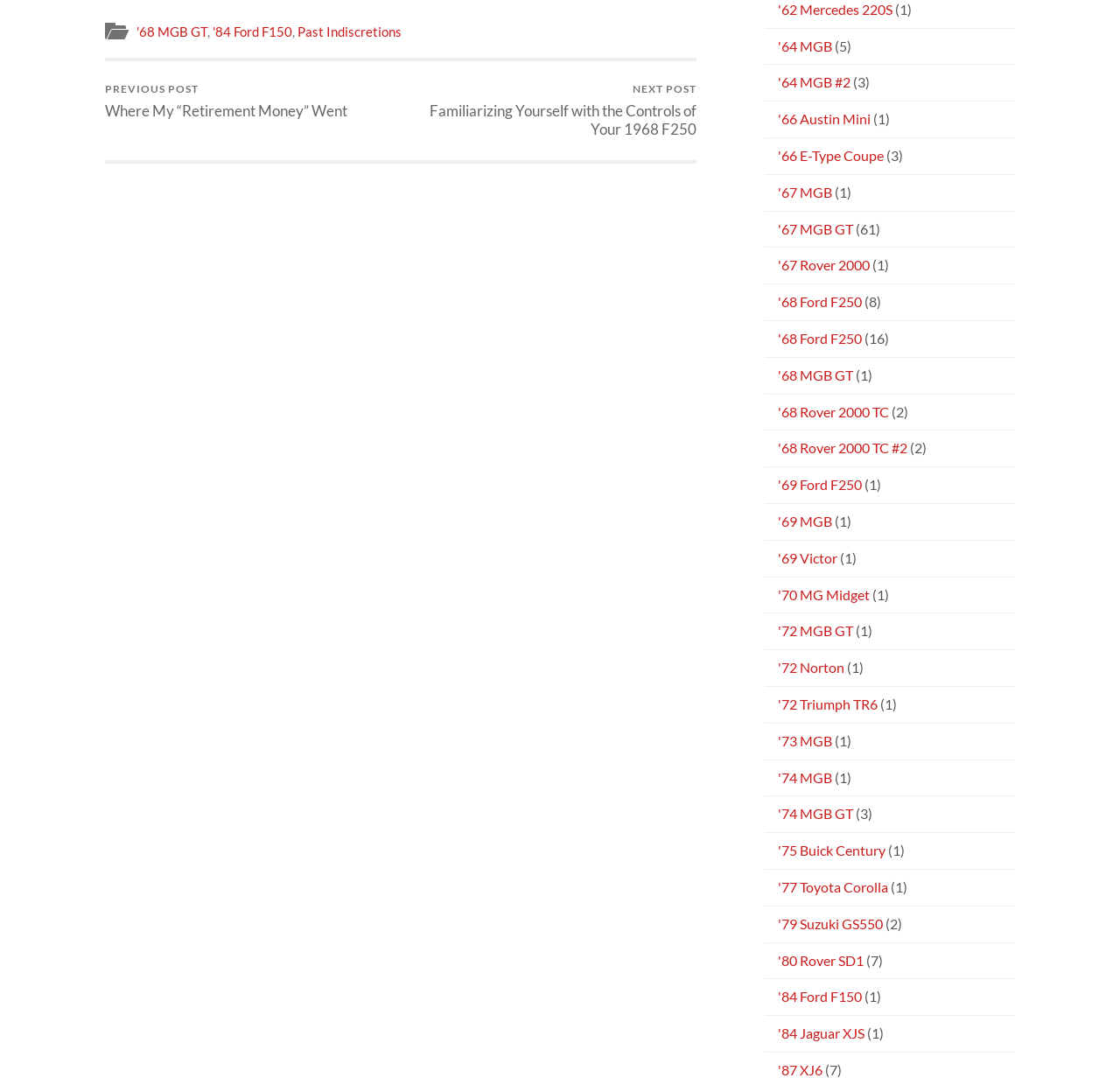Locate the bounding box coordinates of the clickable element to fulfill the following instruction: "read the article title". Provide the coordinates as four float numbers between 0 and 1 in the format [left, top, right, bottom].

None